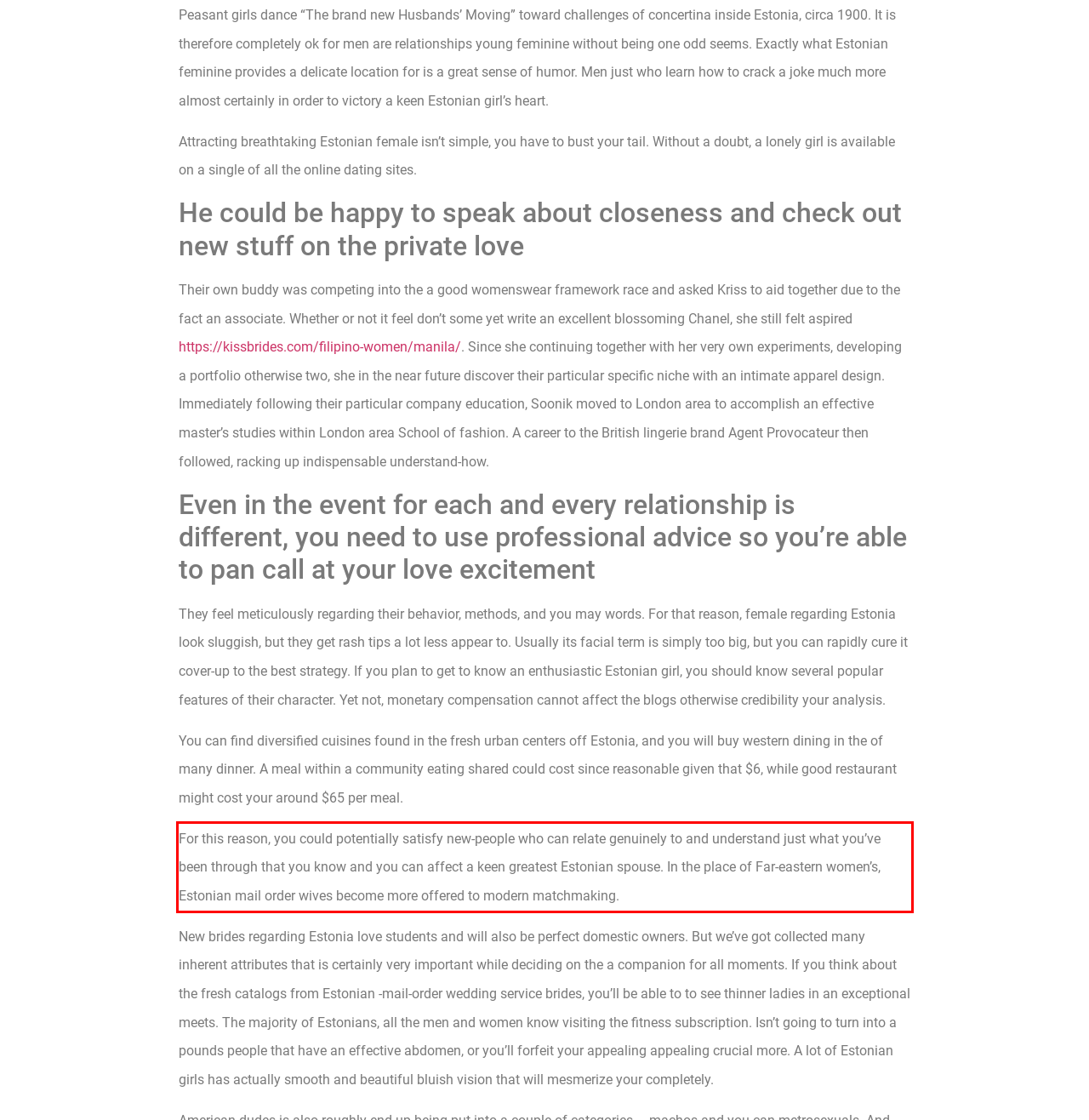Within the provided webpage screenshot, find the red rectangle bounding box and perform OCR to obtain the text content.

For this reason, you could potentially satisfy new-people who can relate genuinely to and understand just what you’ve been through that you know and you can affect a keen greatest Estonian spouse. In the place of Far-eastern women’s, Estonian mail order wives become more offered to modern matchmaking.